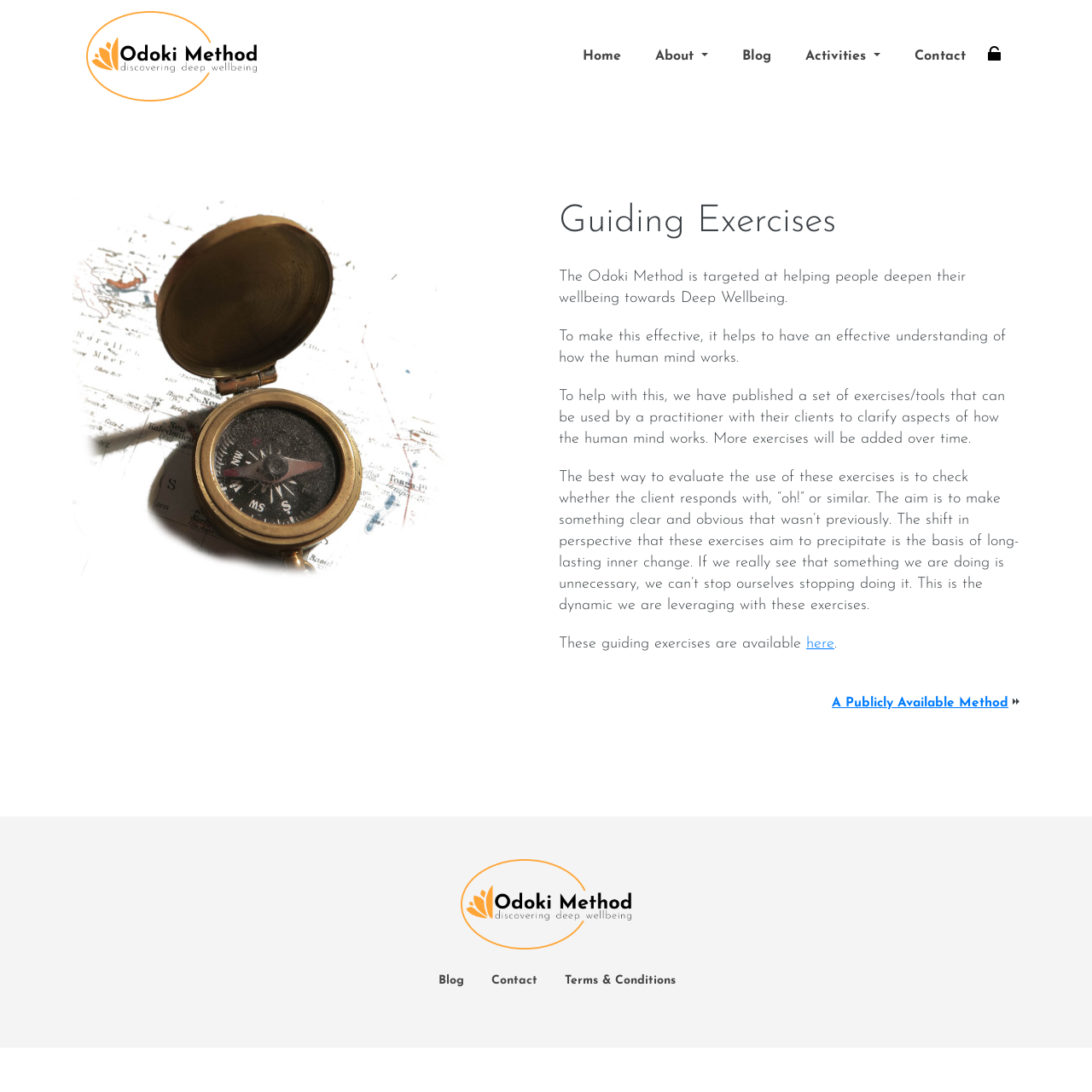Answer the following in one word or a short phrase: 
What is available for practitioners to use with their clients?

Exercises and tools